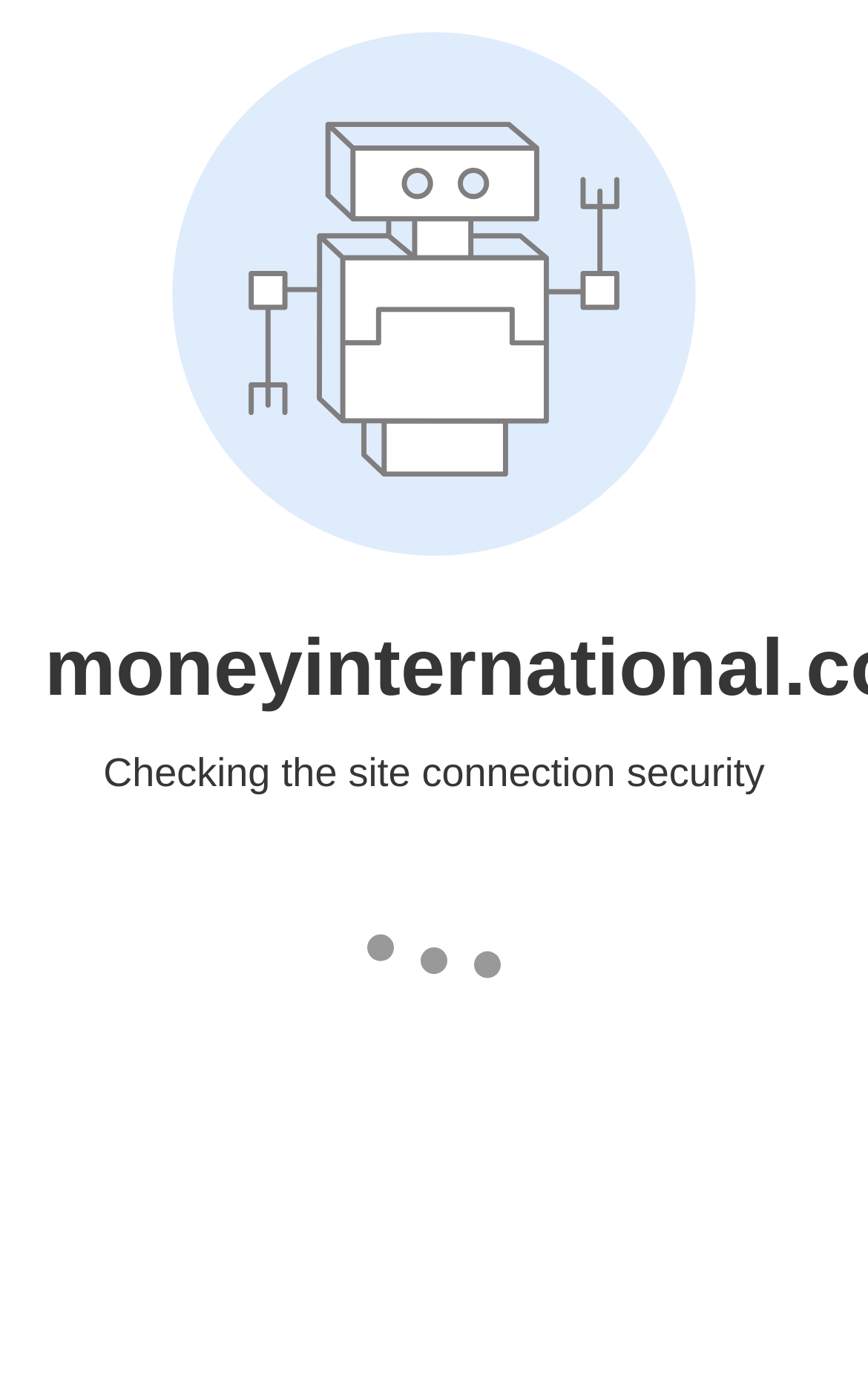What is the topic of the article?
Please craft a detailed and exhaustive response to the question.

I inferred the topic of the article by reading the main heading 'Do You Have Any Offshore Income To Declare?' and the subsequent paragraphs that discuss the rules and implications of declaring offshore income.